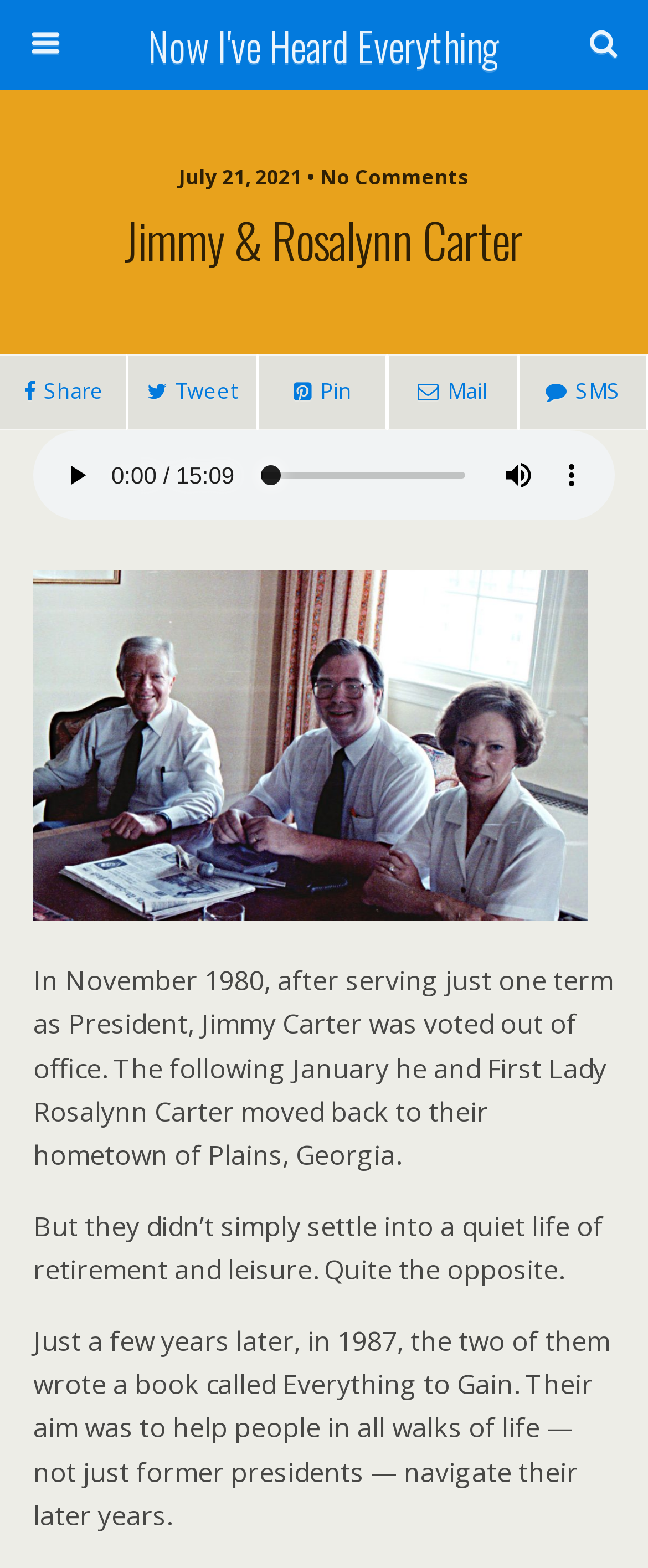Identify the bounding box coordinates for the UI element described as: "Now I've Heard Everything". The coordinates should be provided as four floats between 0 and 1: [left, top, right, bottom].

[0.16, 0.0, 0.84, 0.057]